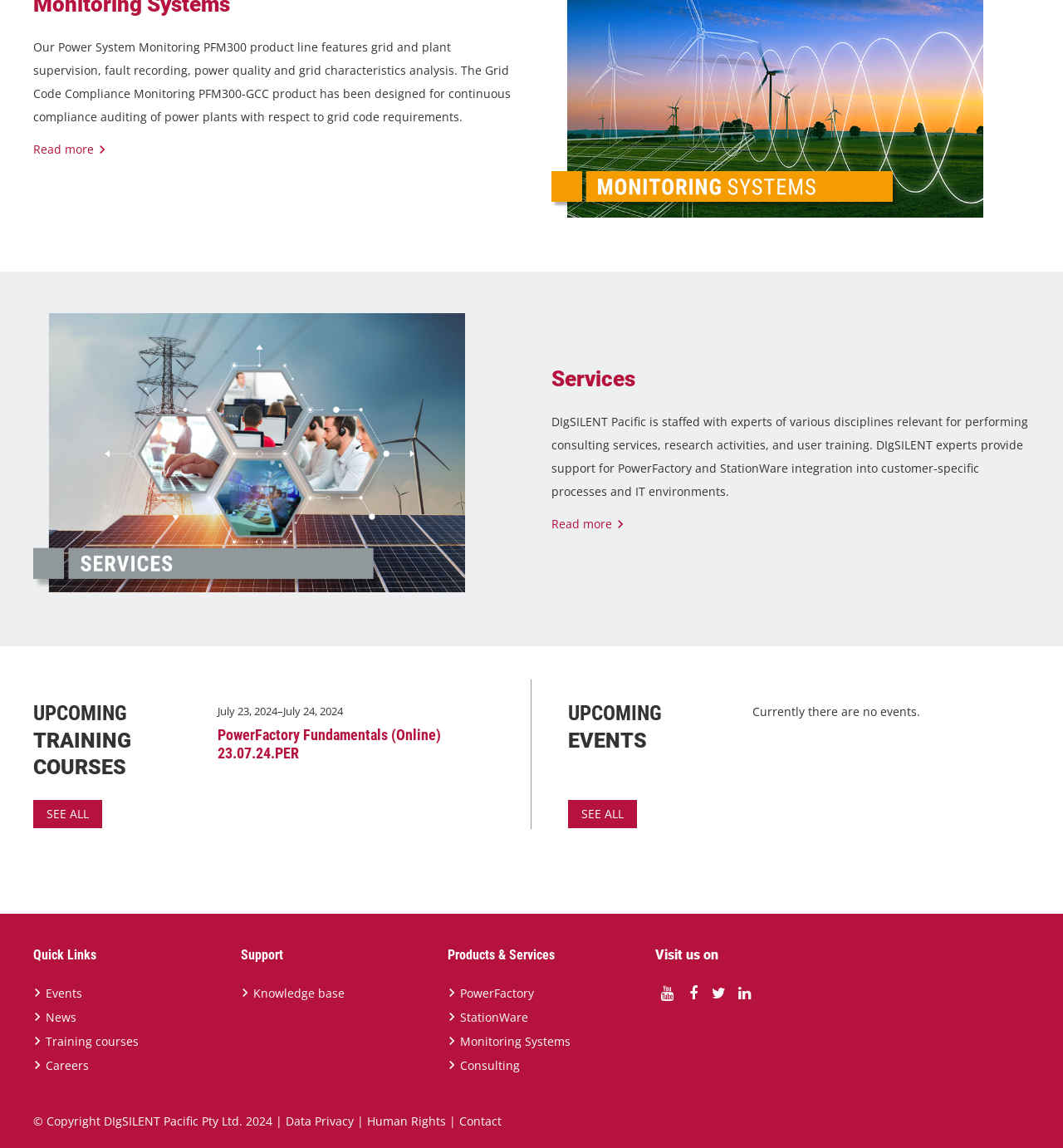Show the bounding box coordinates for the HTML element described as: "PowerFactory".

[0.433, 0.858, 0.502, 0.872]